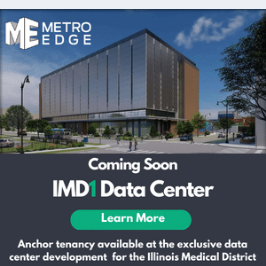What is the status of the data center?
Look at the image and answer with only one word or phrase.

Coming Soon